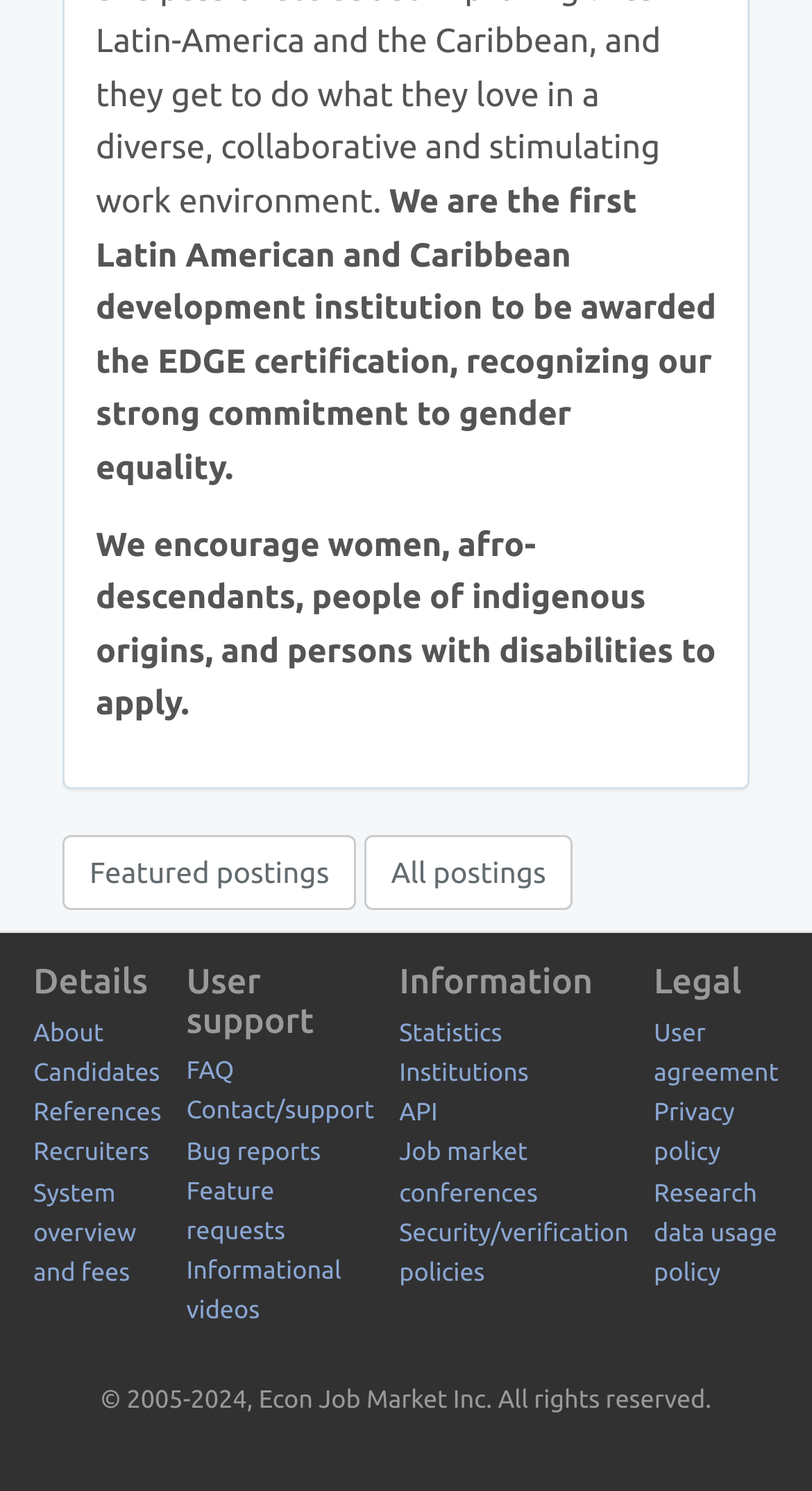Locate the bounding box coordinates of the area to click to fulfill this instruction: "Get user support". The bounding box should be presented as four float numbers between 0 and 1, in the order [left, top, right, bottom].

[0.229, 0.71, 0.288, 0.728]